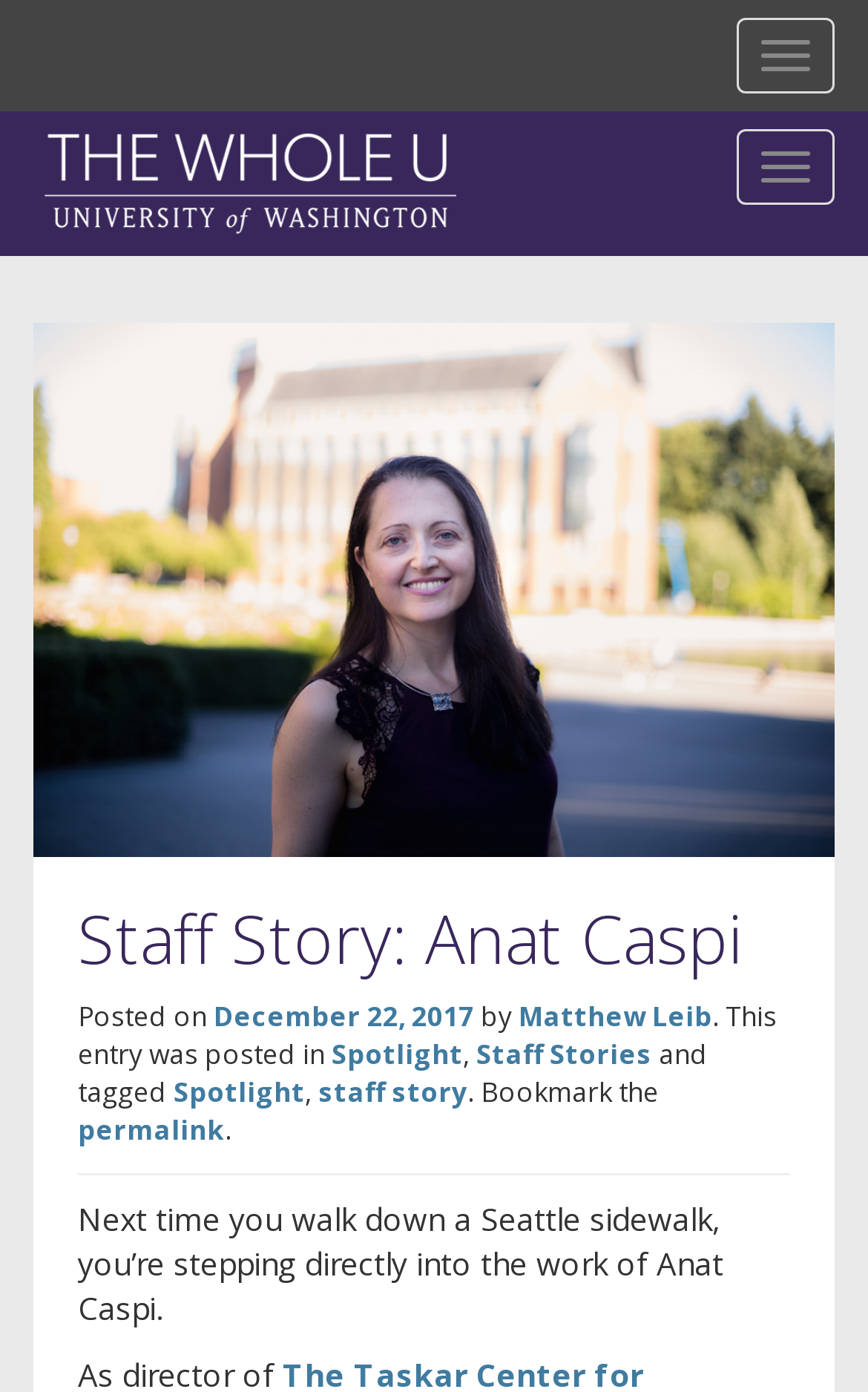Provide the bounding box coordinates for the UI element that is described as: "December 22, 2017".

[0.246, 0.716, 0.546, 0.744]